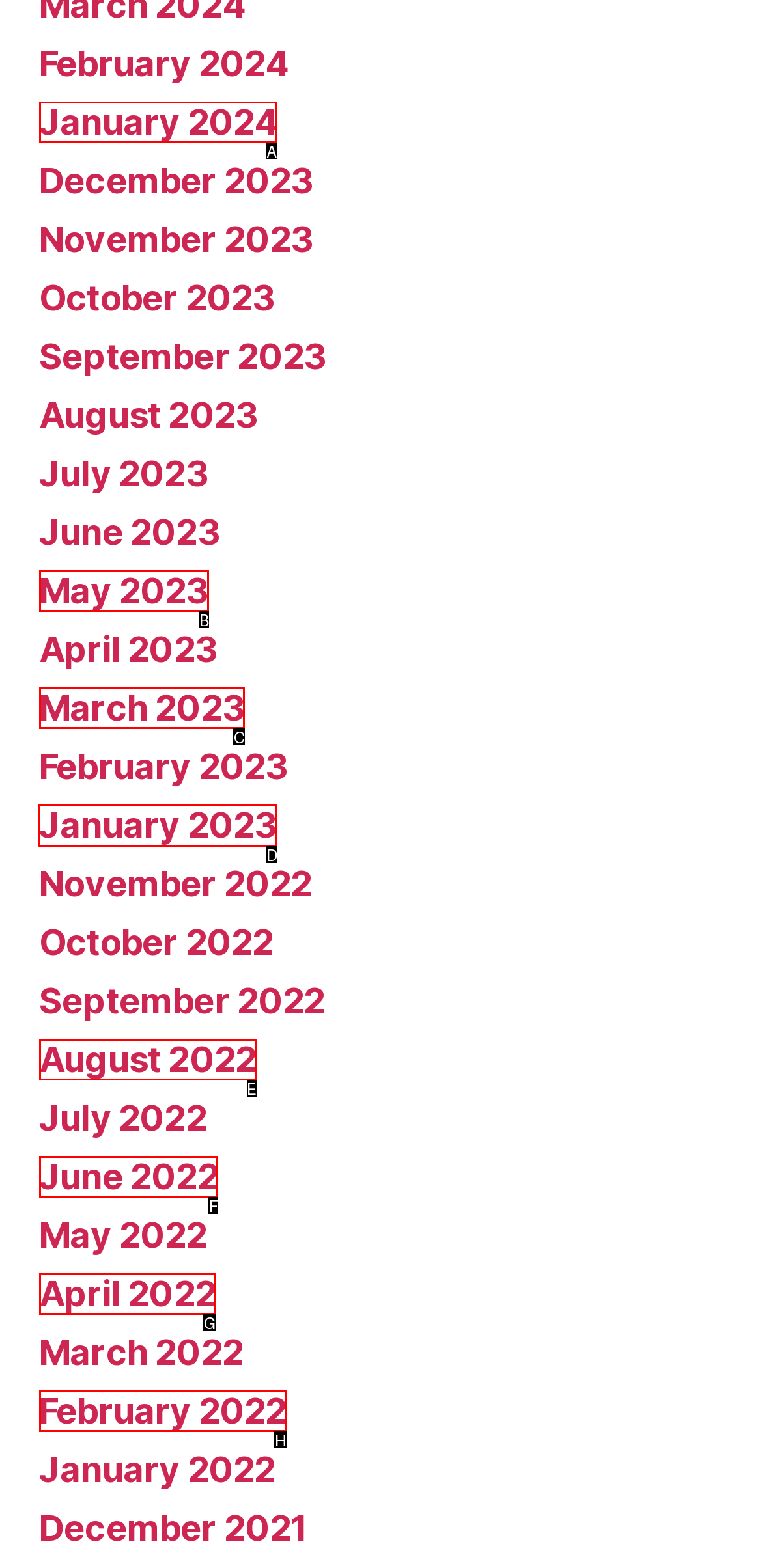Identify the HTML element to click to execute this task: go to January 2023 Respond with the letter corresponding to the proper option.

D